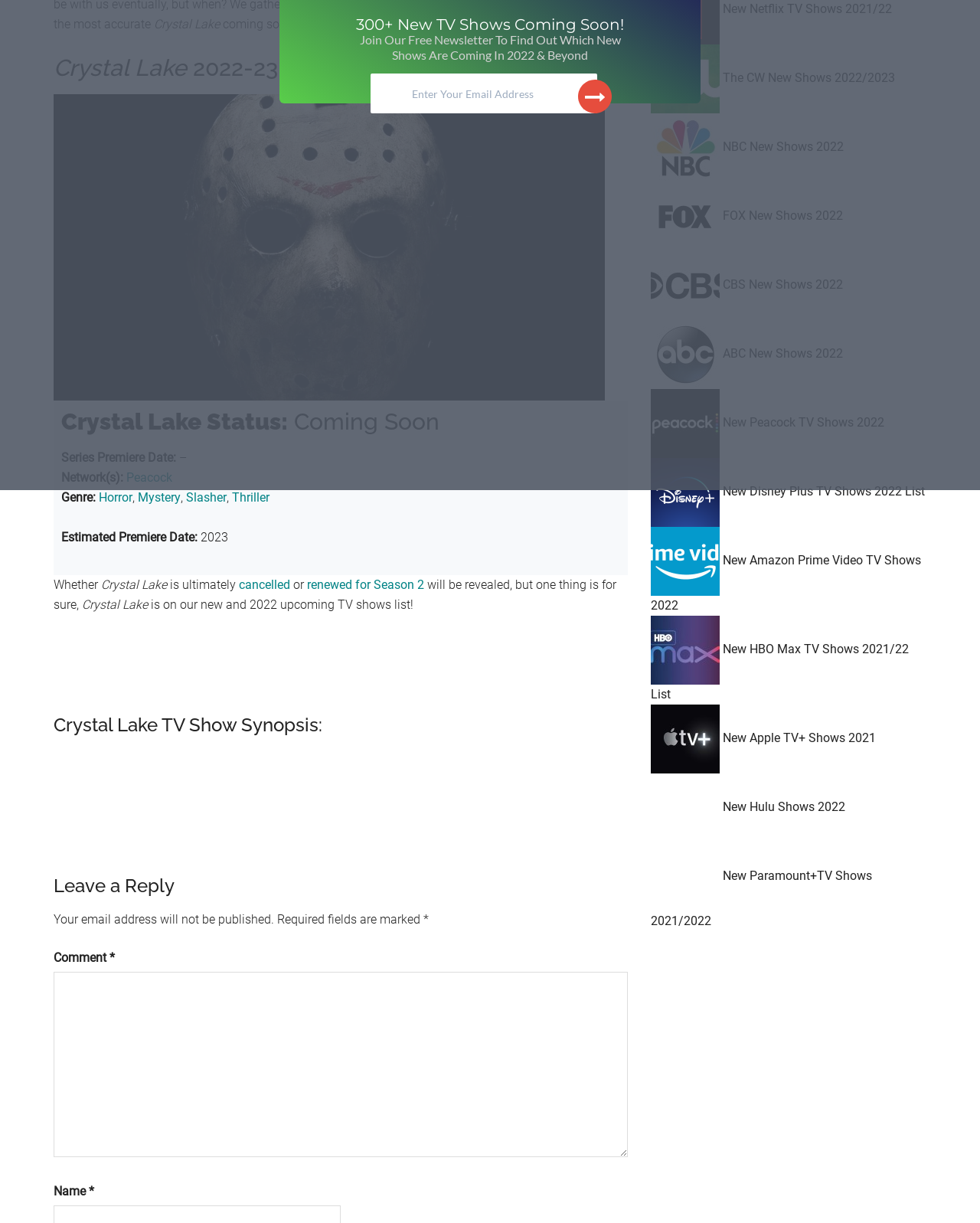Find the bounding box coordinates for the UI element that matches this description: "Mystery".

[0.141, 0.401, 0.184, 0.413]